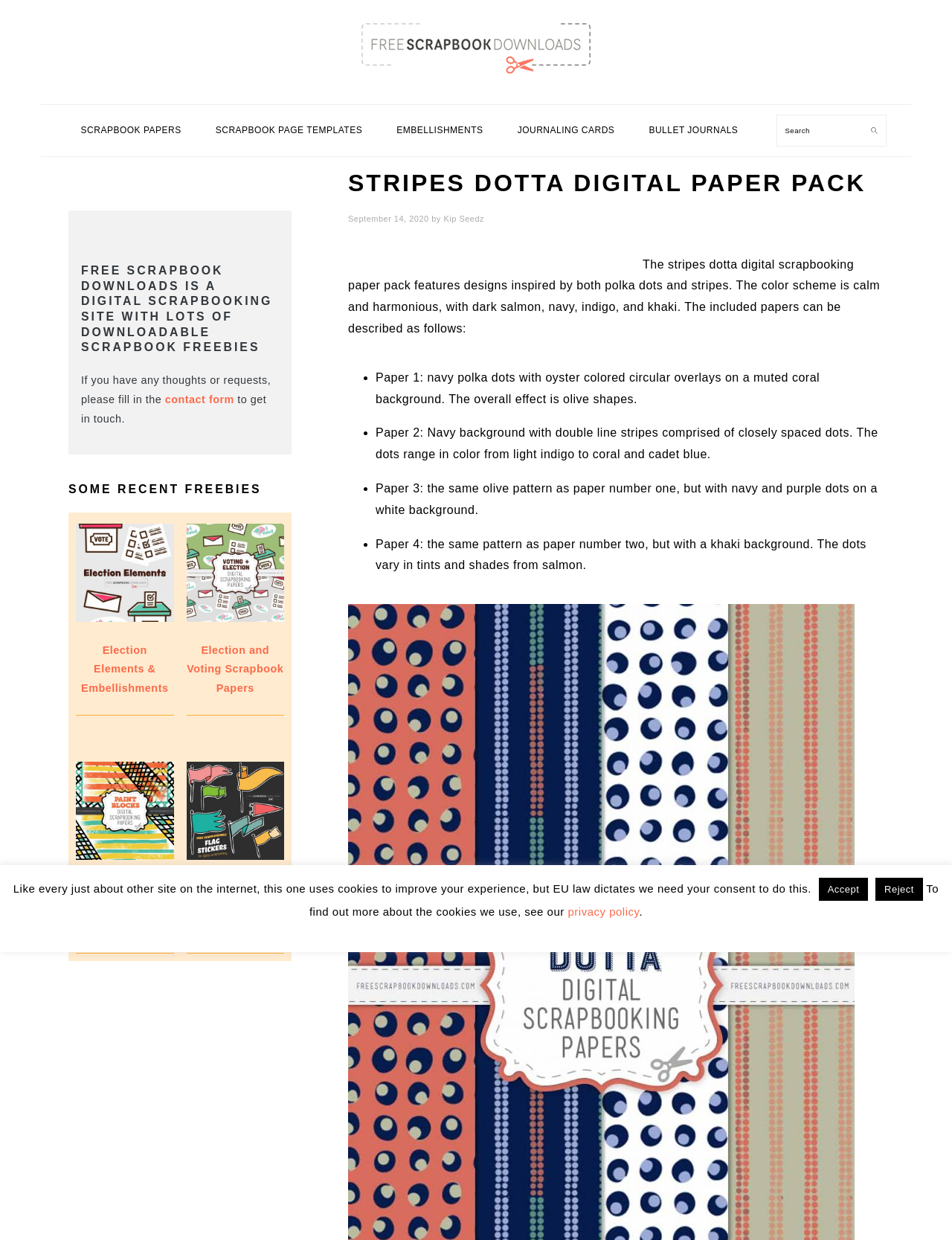Describe all the key features and sections of the webpage thoroughly.

This webpage is about the "Stripes Dotta Digital paper pack" for digital scrapbooking. At the top, there are three "Skip to" links, allowing users to navigate to primary navigation, main content, or primary sidebar. Below these links, there is a navigation menu with six links: "SCRAPBOOK PAPERS", "SCRAPBOOK PAGE TEMPLATES", "EMBELLISHMENTS", "JOURNALING CARDS", "BULLET JOURNALS", and a search bar.

The main content area features a header with the title "STRIPES DOTTA DIGITAL PAPER PACK" and a publication date of "September 14, 2020". Below the header, there is a descriptive text about the paper pack, which includes four different paper designs with various colors and patterns. Each paper design is described in detail, with bullet points listing the features of each paper.

To the right of the main content area, there is a primary sidebar with several sections. The top section has a heading "PRIMARY SIDEBAR" and features a heading "FREE SCRAPBOOK DOWNLOADS IS A DIGITAL SCRAPBOOKING SITE WITH LOTS OF DOWNLOADABLE SCRAPBOOK FREEBIES". Below this, there is a text encouraging users to fill in a contact form to get in touch. The sidebar also features a section "SOME RECENT FREEBIES" with four links to different free scrapbooking resources.

At the bottom of the page, there is a notice about cookies, with two buttons to "Accept" or "Reject" cookies, and a link to the privacy policy.